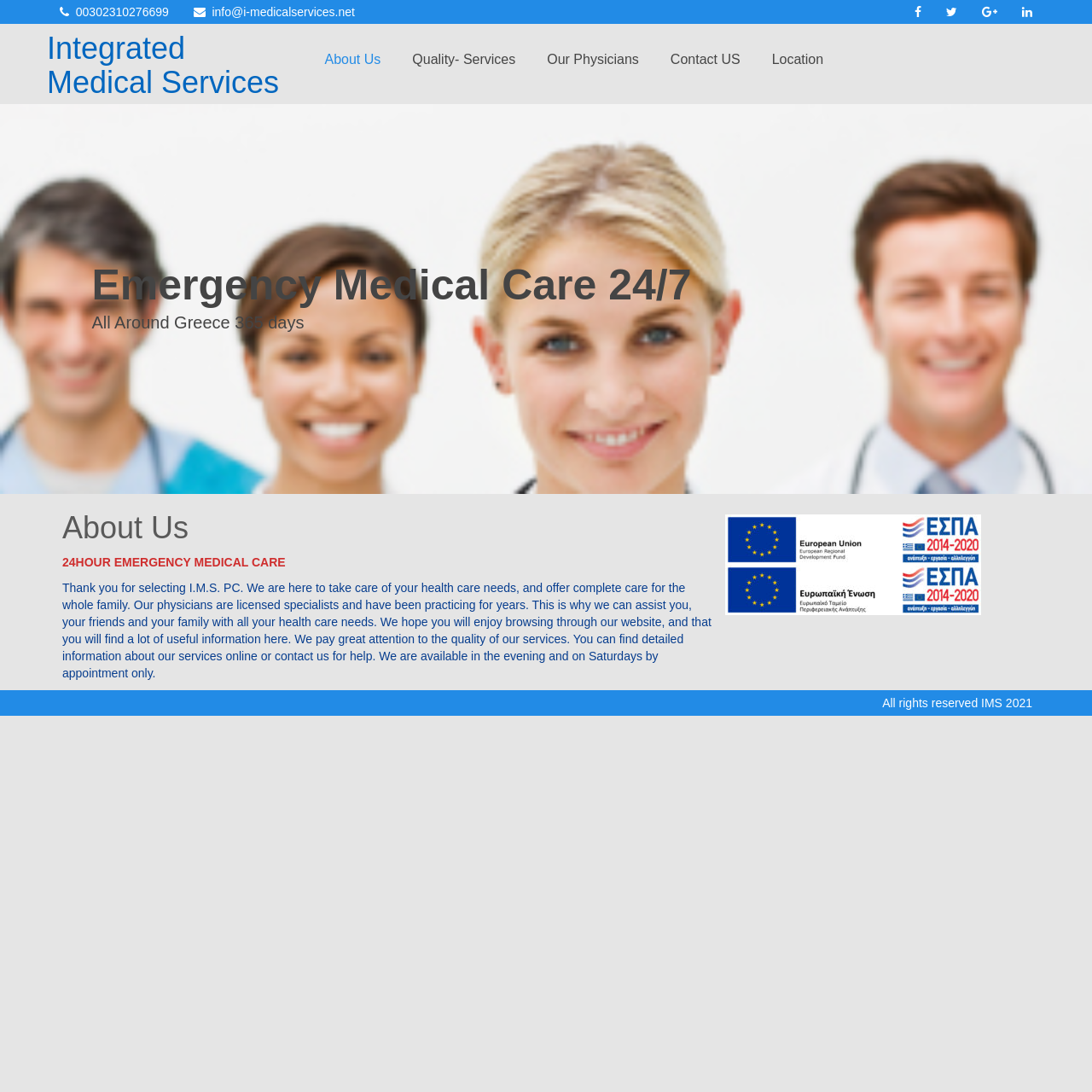Can you give a detailed response to the following question using the information from the image? What is the purpose of the medical service?

The purpose of the medical service can be found in the static text element which states 'We are here to take care of your health care needs, and offer complete care for the whole family.'.